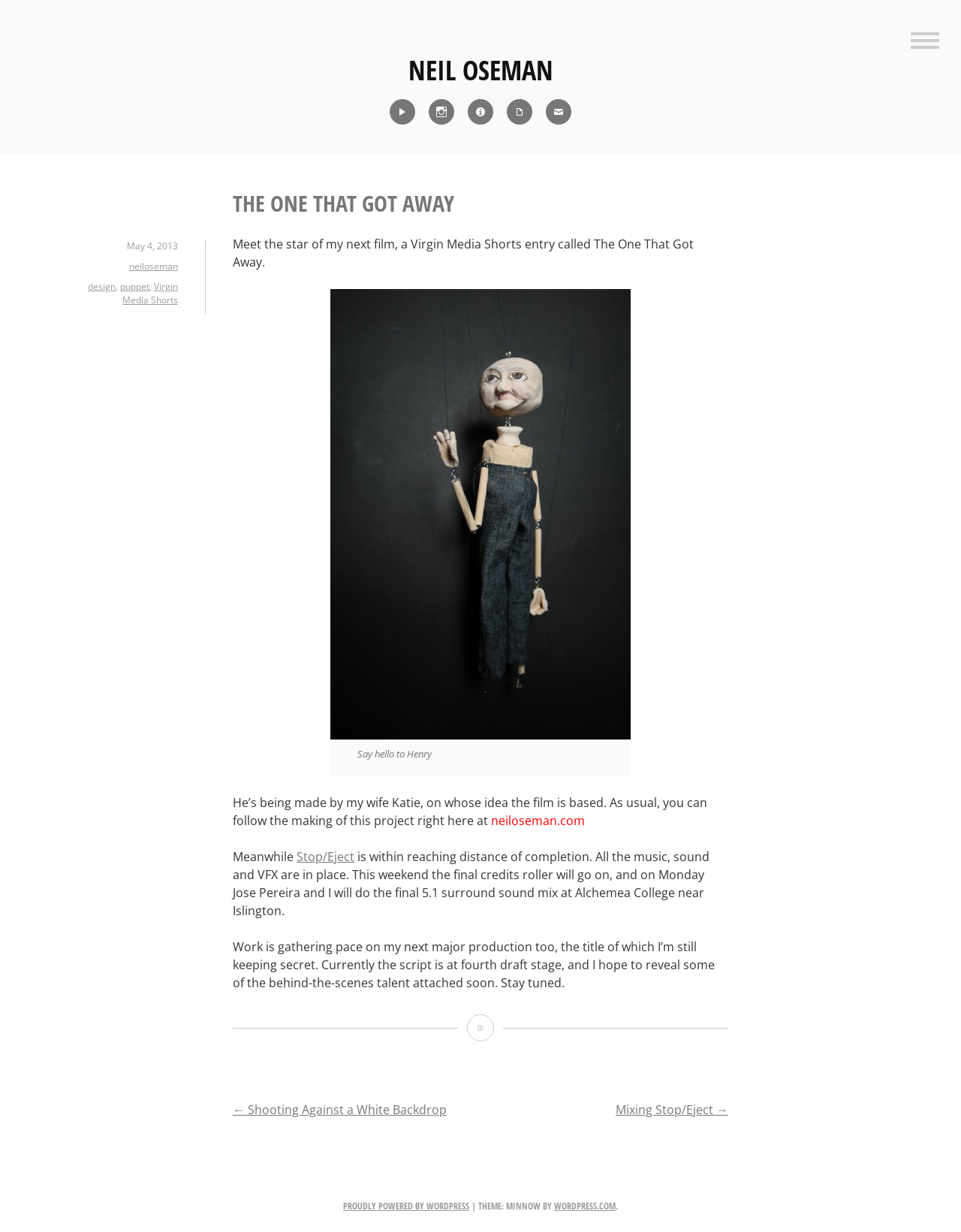Identify the bounding box coordinates of the area that should be clicked in order to complete the given instruction: "Check out the Instagram page". The bounding box coordinates should be four float numbers between 0 and 1, i.e., [left, top, right, bottom].

[0.441, 0.078, 0.478, 0.103]